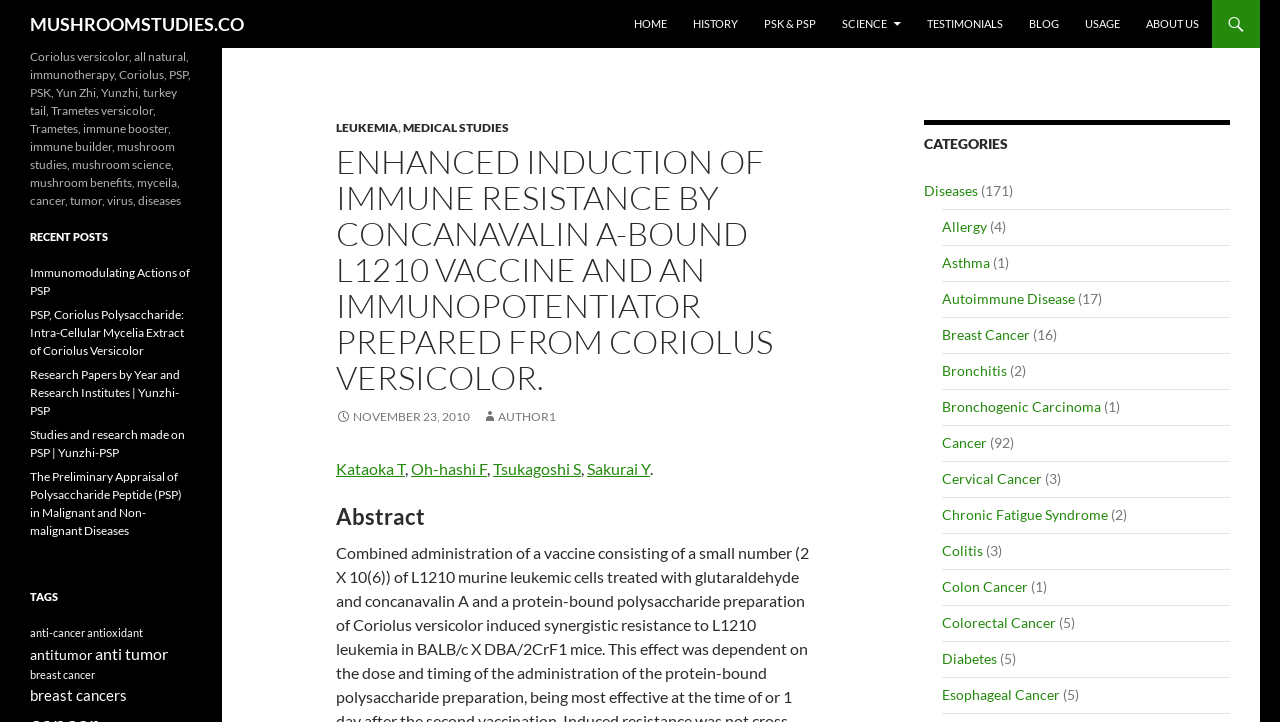Respond to the question with just a single word or phrase: 
What is the category of the research paper?

Diseases